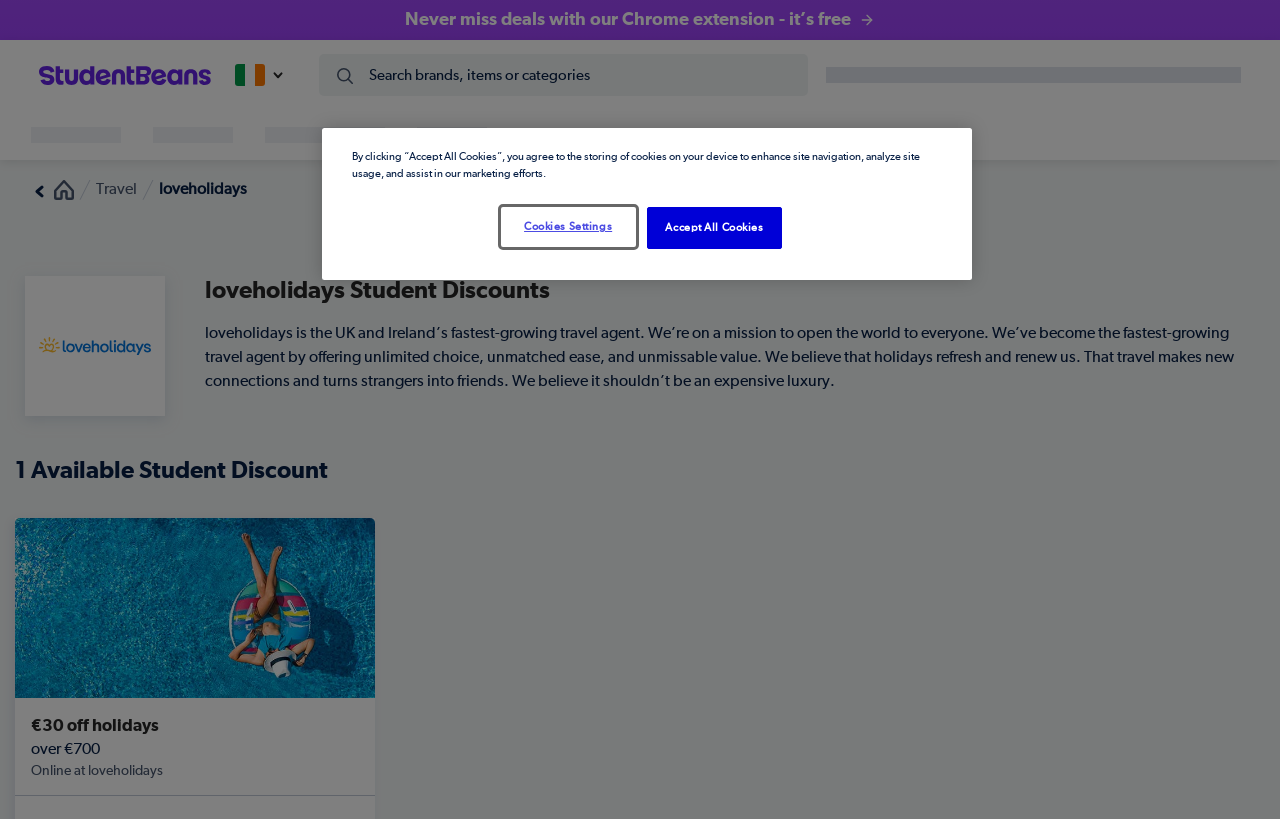Describe all the visual and textual components of the webpage comprehensively.

This webpage is about loveholidays student discounts, voucher codes, and deals. At the top, there is a link to download a Chrome extension to never miss deals, accompanied by a heading with the same text. Below this, there is a link to Student Beans, which is also represented by an image. 

To the right of the Student Beans link, there is a search bar with a button labeled "Search brands, items or categories". Above the search bar, there is a navigation breadcrumb trail that shows the path "Home > Travel > loveholidays". The breadcrumb trail is separated by image separators.

Below the search bar, there is an image of loveholidays, followed by a heading that reads "loveholidays Student Discounts". Underneath this heading, there is a paragraph of text that describes loveholidays as the UK and Ireland's fastest-growing travel agent, highlighting their mission and values.

Further down, there is a section that displays one available student discount, which is €30 off holidays over €700. This discount is accompanied by an image of loveholidays and a link to redeem the offer online.

In the bottom center of the page, there is a dialog box that informs users about the use of cookies on the site. The dialog box contains a button to accept all cookies and another button to customize cookie settings.